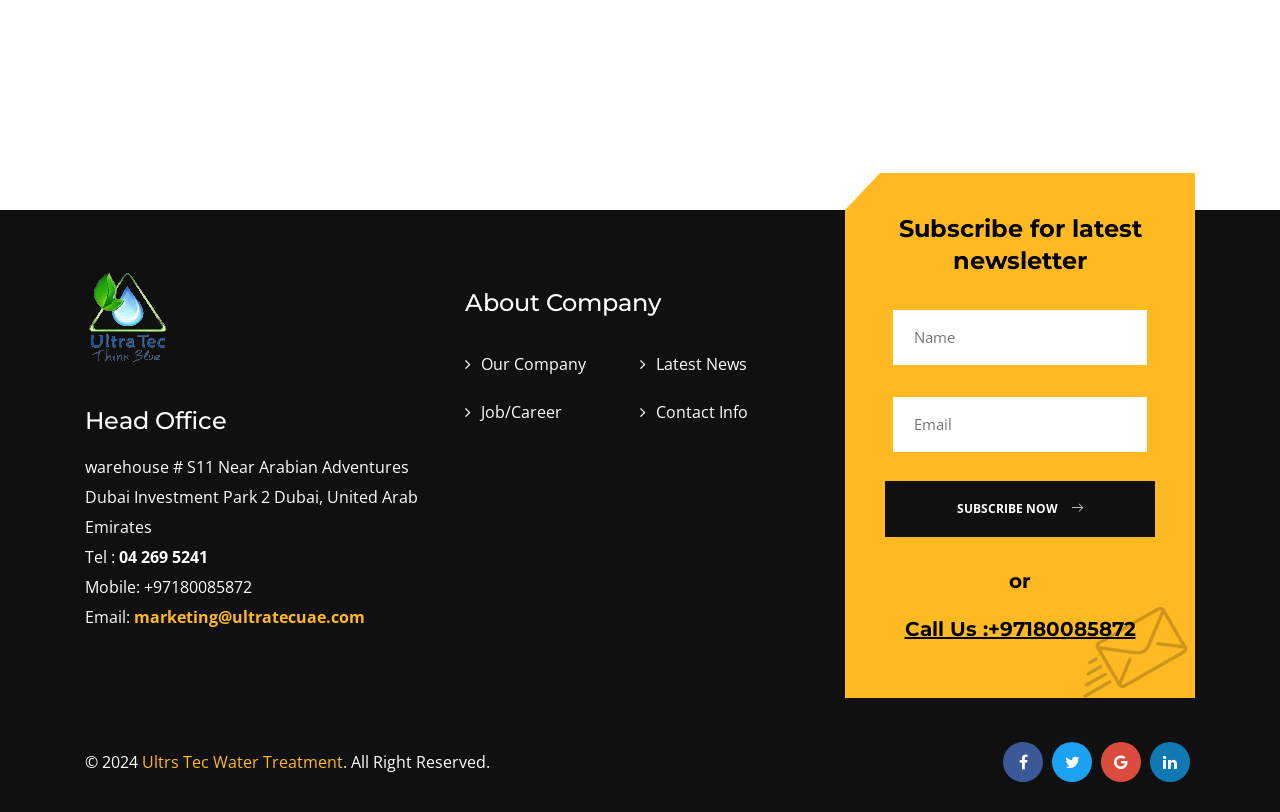What is the company's head office location?
Answer the question based on the image using a single word or a brief phrase.

Dubai, United Arab Emirates